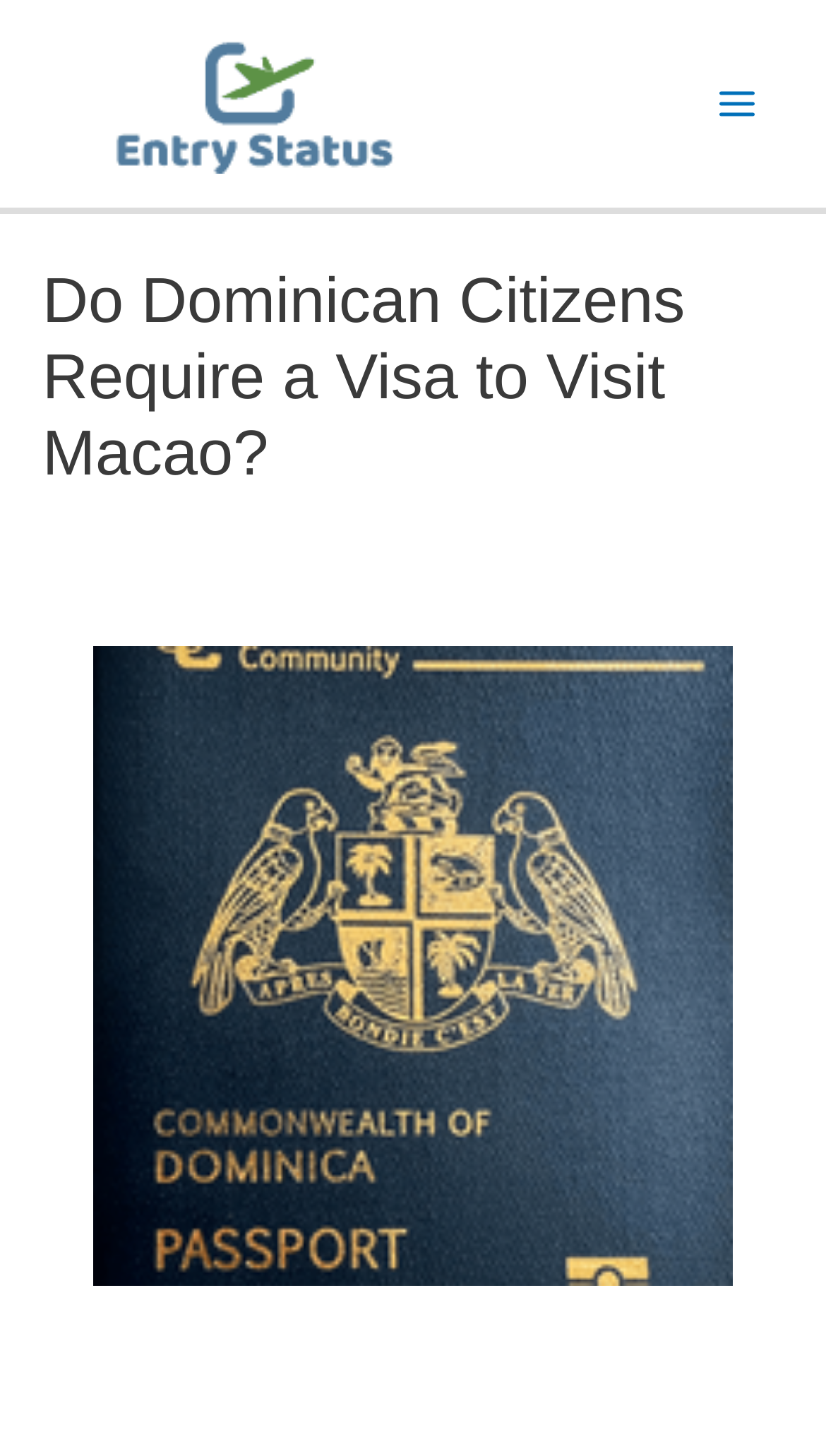Provide an in-depth description of the elements and layout of the webpage.

The webpage is about determining the visa requirements for Dominican citizens traveling to Macao. At the top left corner, there is a logo for "Entry Status" accompanied by a link with the same name. To the right of the logo, there is a "Main Menu" button. 

Below the logo, there is a heading that asks the question "Do Dominican Citizens Require a Visa to Visit Macao?" which is the main topic of the article. 

On the lower half of the page, there is a large image of a Dominica passport, which is likely used to illustrate the topic of the article.